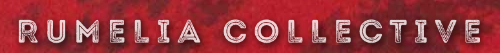Describe the image with as much detail as possible.

The image features the logo of the "Rumelia Collective," prominently displayed against a vibrant red background. The text showcases the group's name in a bold, contemporary font, highlighting their identity as a contemporary voice in the preservation and performance of Balkan folk traditions. This artistic representation underscores the Collective's mission to blend traditional and modern elements, reflecting their active role in the current cultural landscape. The Rumelia Collective is known for its repertoire that encompasses the rich musical heritage of the Balkans and the Middle East, making significant contributions to the appreciation and performance of these regional folk traditions.